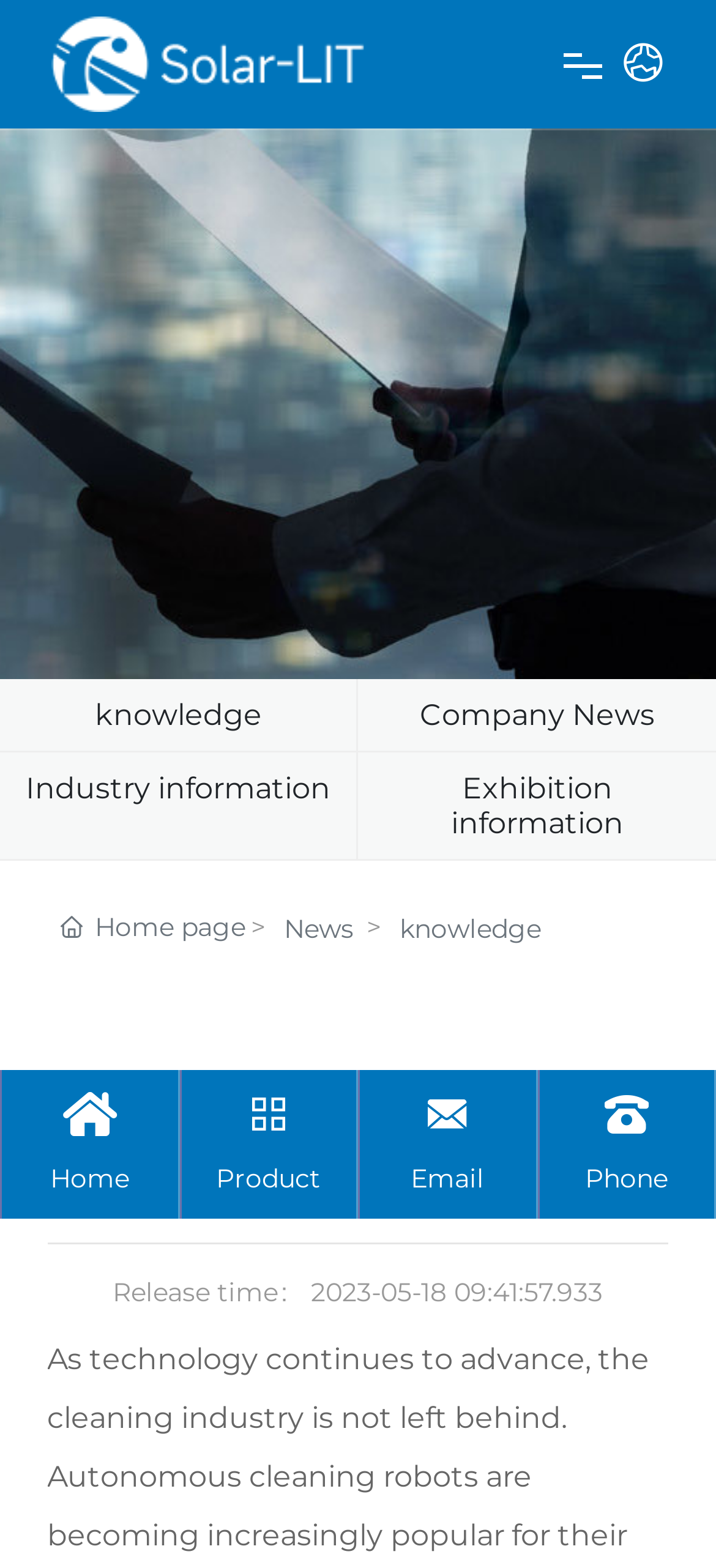Find the bounding box coordinates for the element that must be clicked to complete the instruction: "Go to the About page". The coordinates should be four float numbers between 0 and 1, indicated as [left, top, right, bottom].

[0.051, 0.153, 0.949, 0.224]